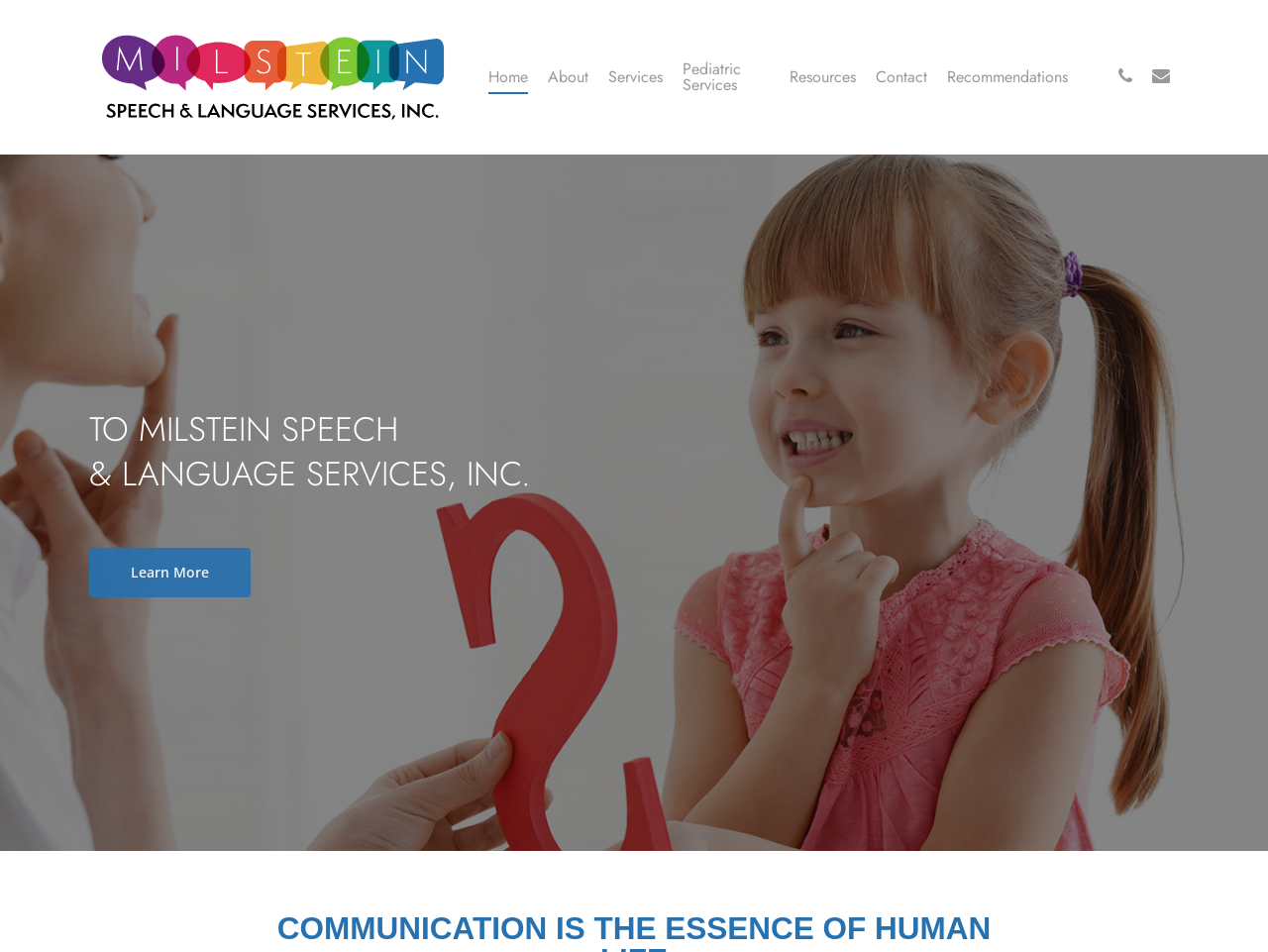Locate the bounding box coordinates of the element to click to perform the following action: 'View Pediatric Services'. The coordinates should be given as four float values between 0 and 1, in the form of [left, top, right, bottom].

[0.538, 0.065, 0.607, 0.098]